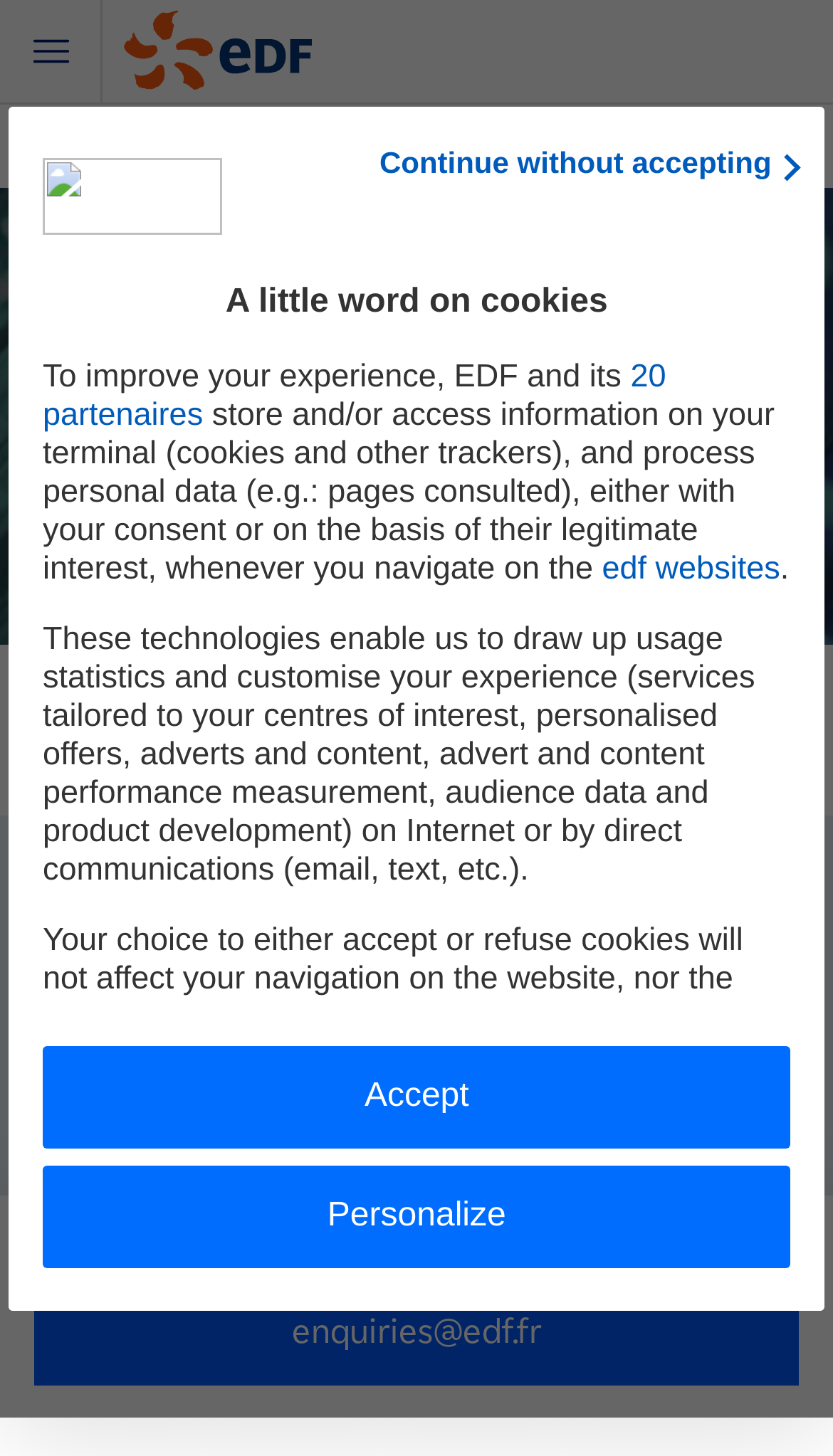Please extract the webpage's main title and generate its text content.

Assessing your electrolysis and fuel cell offer